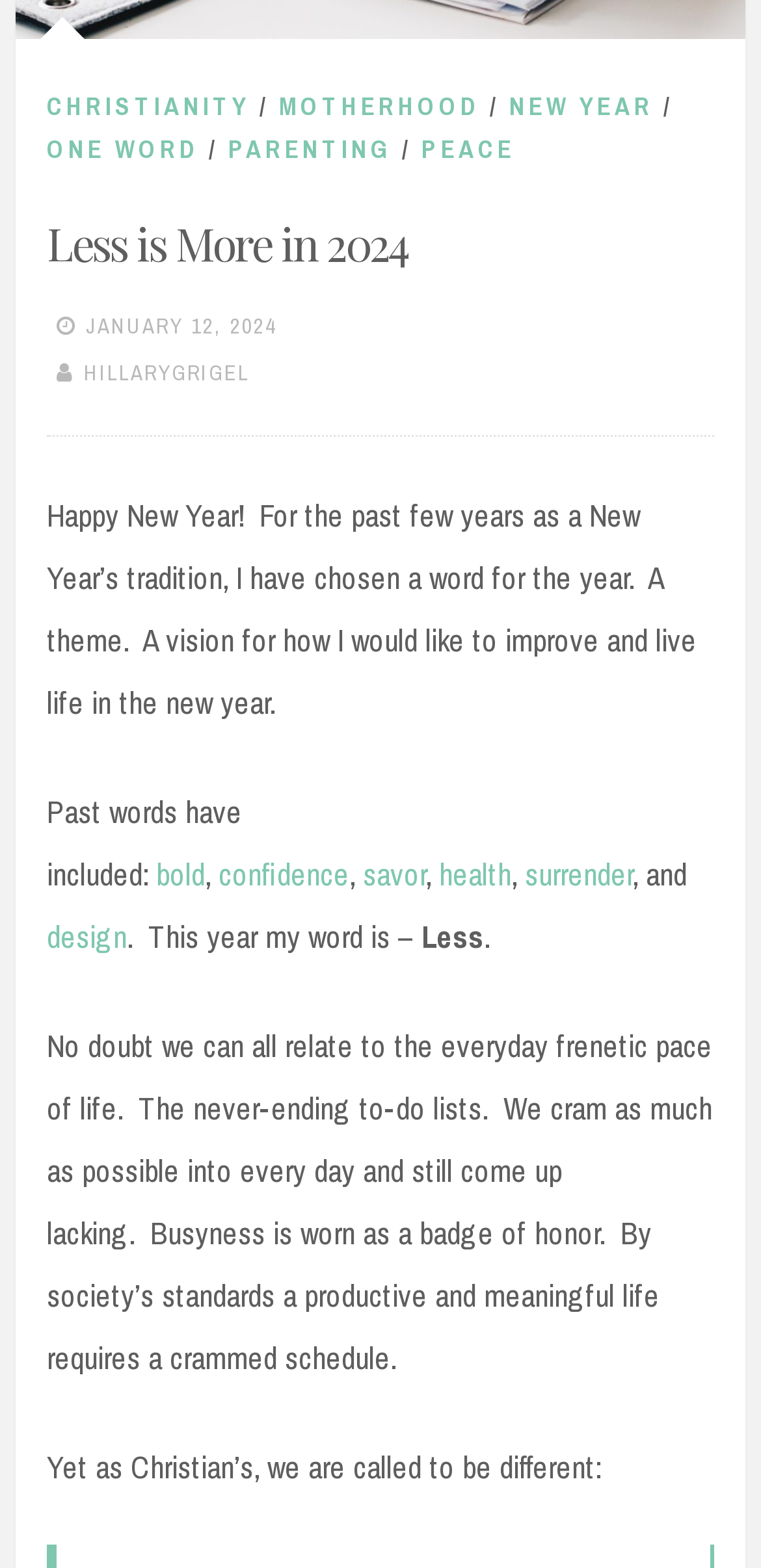What is the theme of the New Year's tradition?
Respond to the question with a well-detailed and thorough answer.

The theme of the New Year's tradition can be inferred from the text 'For the past few years as a New Year’s tradition, I have chosen a word for the year. A theme. A vision for how I would like to improve and live life in the new year.' located in the main content section of the webpage.